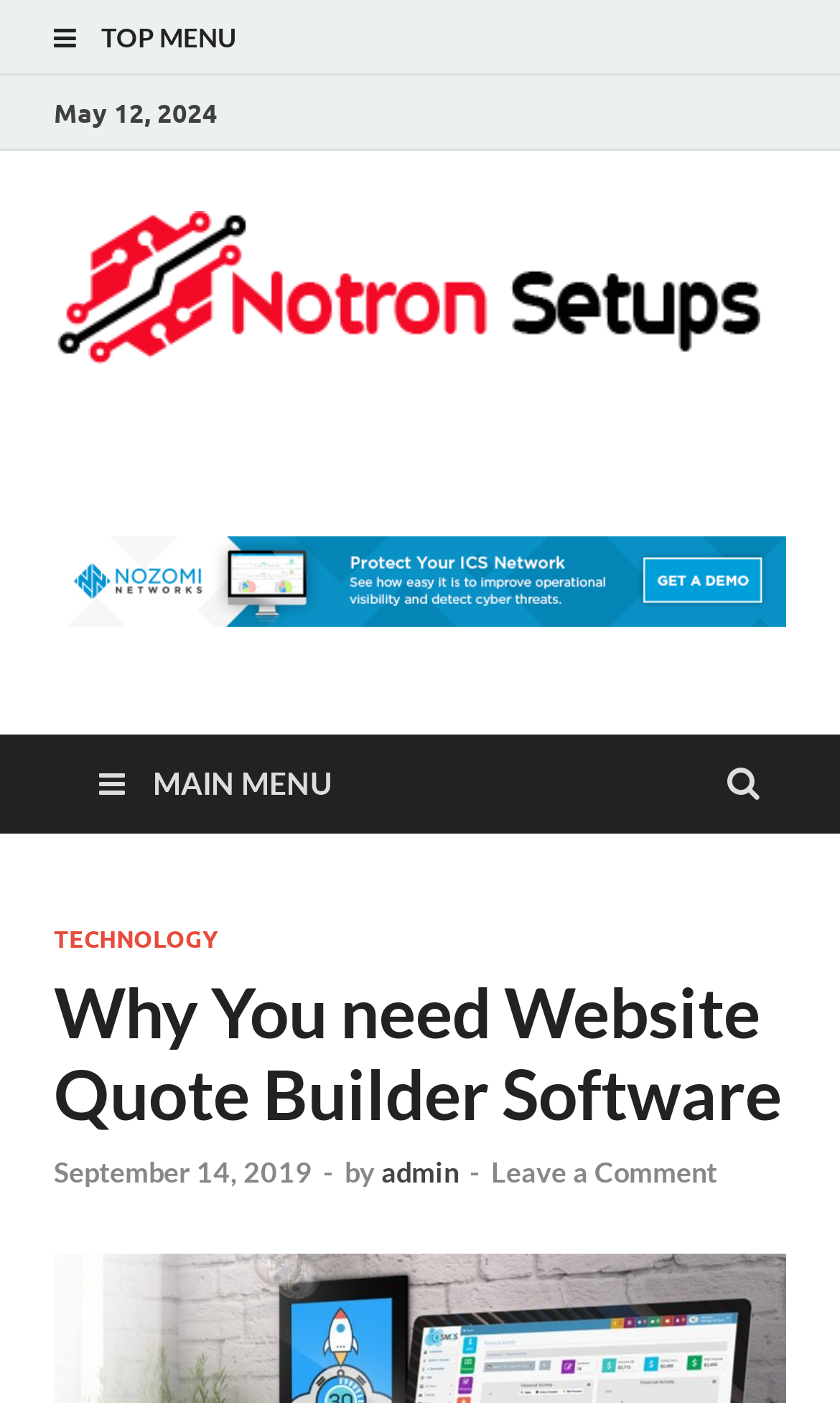Identify the bounding box of the UI element that matches this description: "alt="Notron Set Up"".

[0.064, 0.238, 0.905, 0.267]